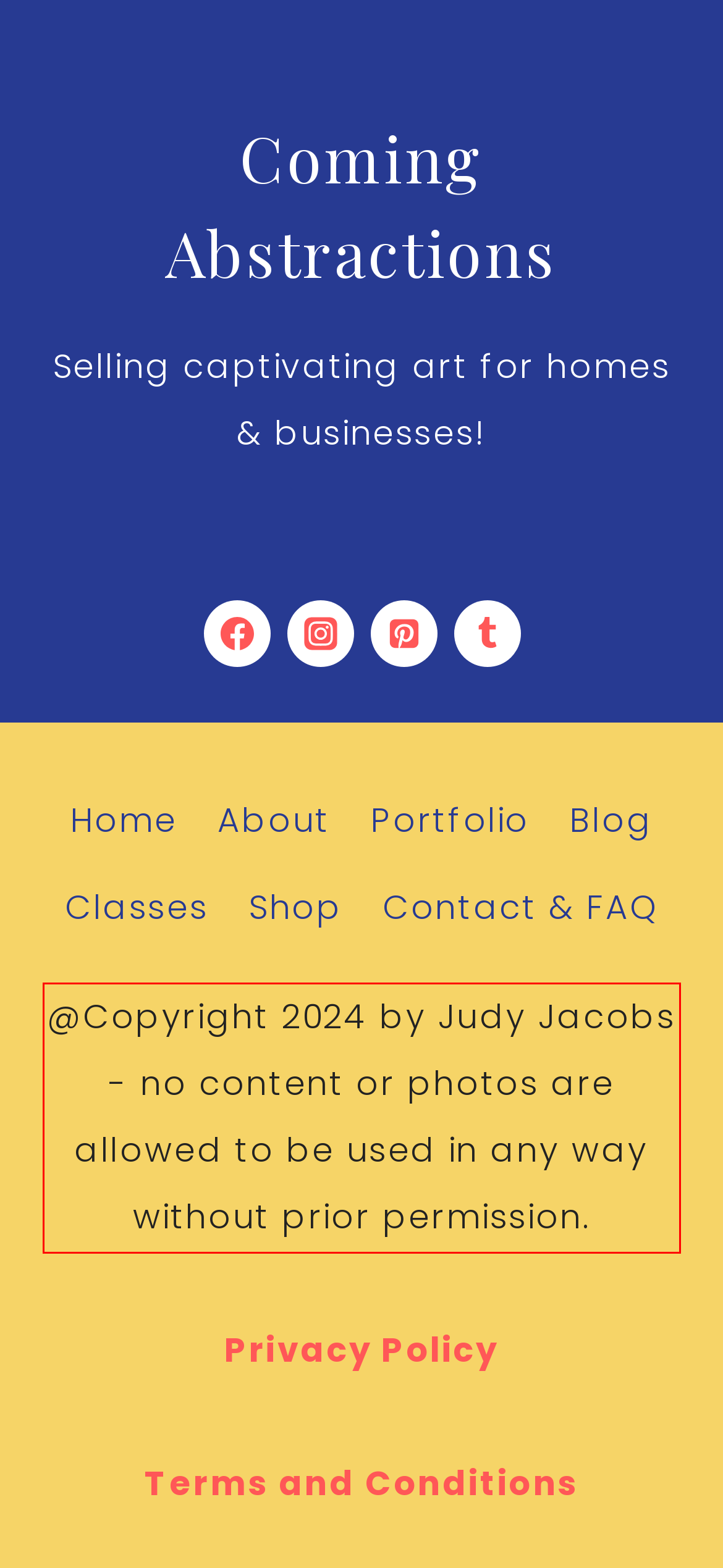You are provided with a screenshot of a webpage that includes a UI element enclosed in a red rectangle. Extract the text content inside this red rectangle.

@Copyright 2024 by Judy Jacobs - no content or photos are allowed to be used in any way without prior permission.